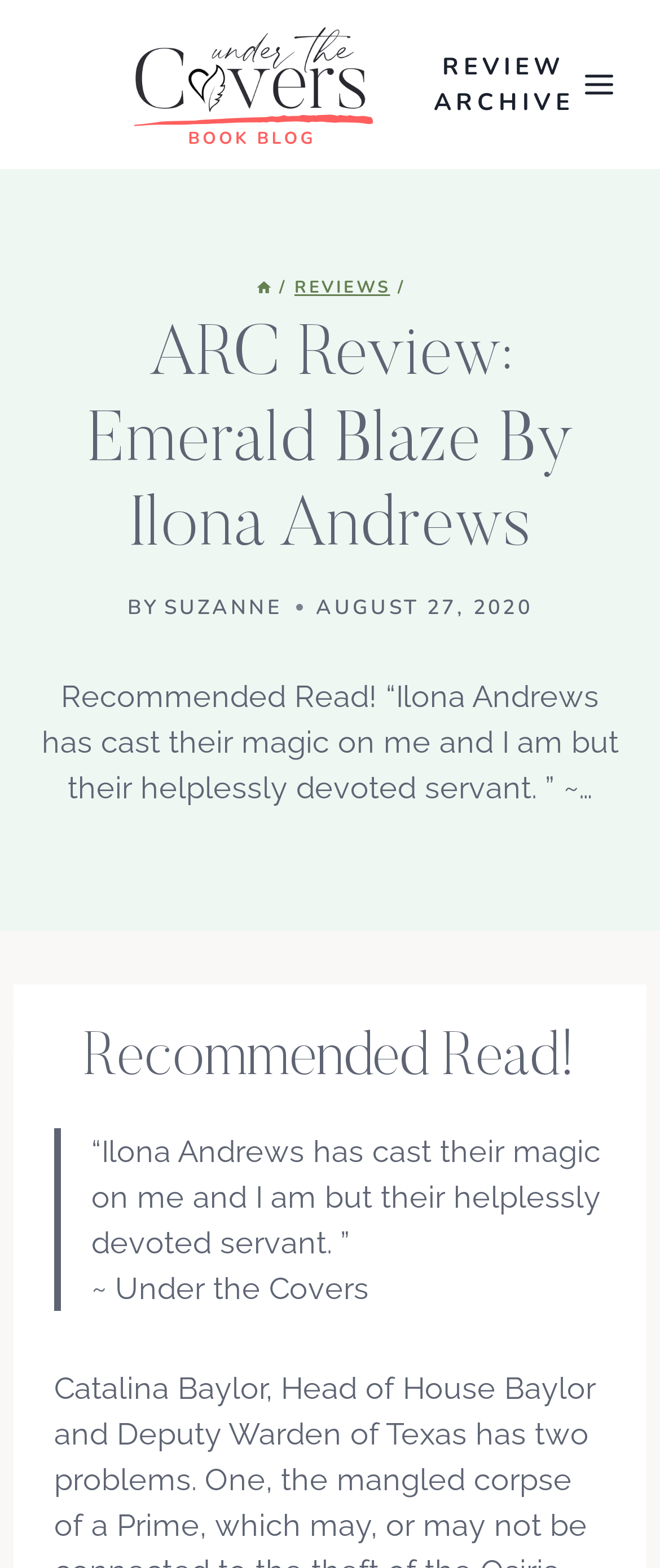Illustrate the webpage thoroughly, mentioning all important details.

This webpage is a book review blog post titled "ARC Review: Emerald Blaze by Ilona Andrews" on the "Under the Covers Book Blog". At the top left corner, there is a logo of the blog, which is an image with a link to the blog's homepage. Next to the logo, there is a button to open the menu, which is not expanded by default.

Below the logo and menu button, there is a navigation section with breadcrumbs, showing the path "Home > REVIEWS". The review title, "ARC Review: Emerald Blaze By Ilona Andrews", is a prominent heading that spans almost the entire width of the page.

The review author, "SUZANNE", is credited below the title, along with the date "AUGUST 27, 2020". The main review content starts with a "Recommended Read!" heading, followed by a blockquote with a quote from the reviewer, stating that Ilona Andrews has cast their magic on them and they are helplessly devoted. The quote is attributed to "Under the Covers".